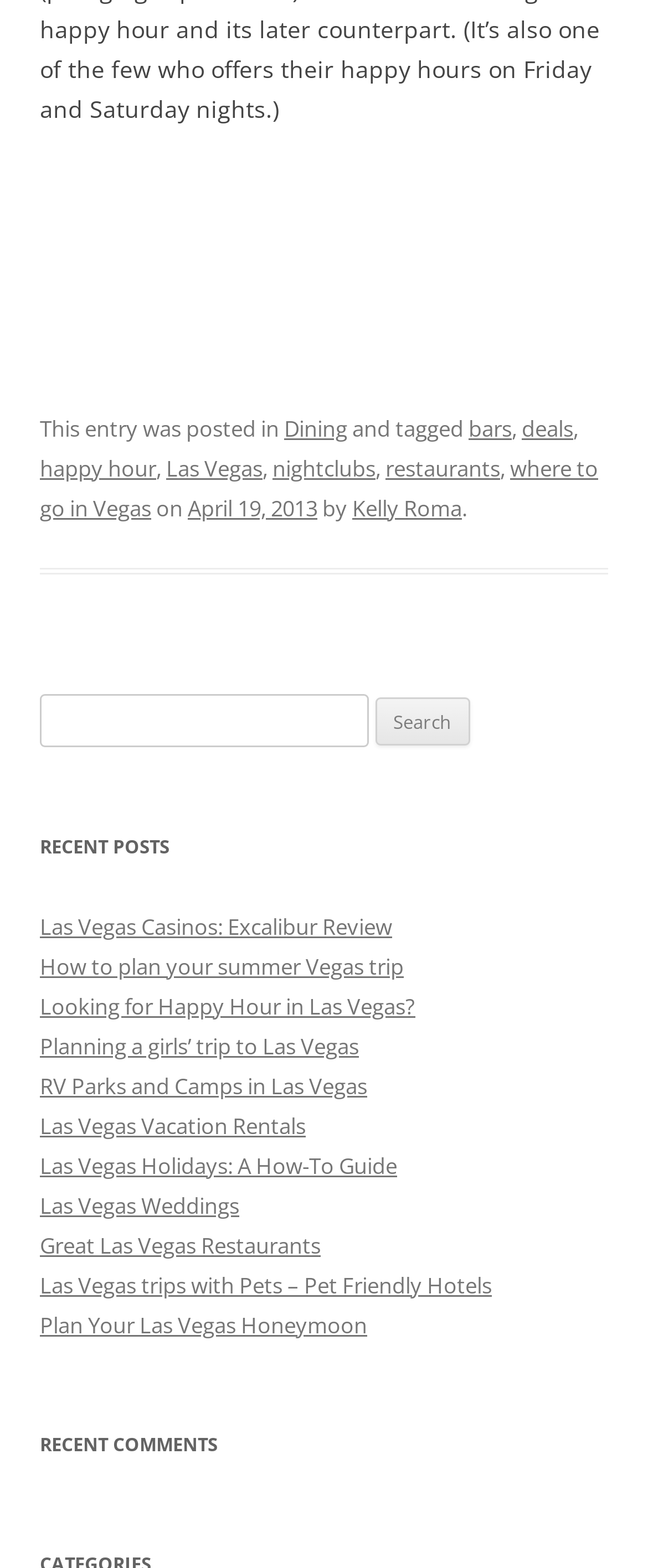Based on the image, please elaborate on the answer to the following question:
What is the date of the latest post?

The date of the latest post is April 19, 2013, as indicated by the link 'April 19, 2013' in the footer section.